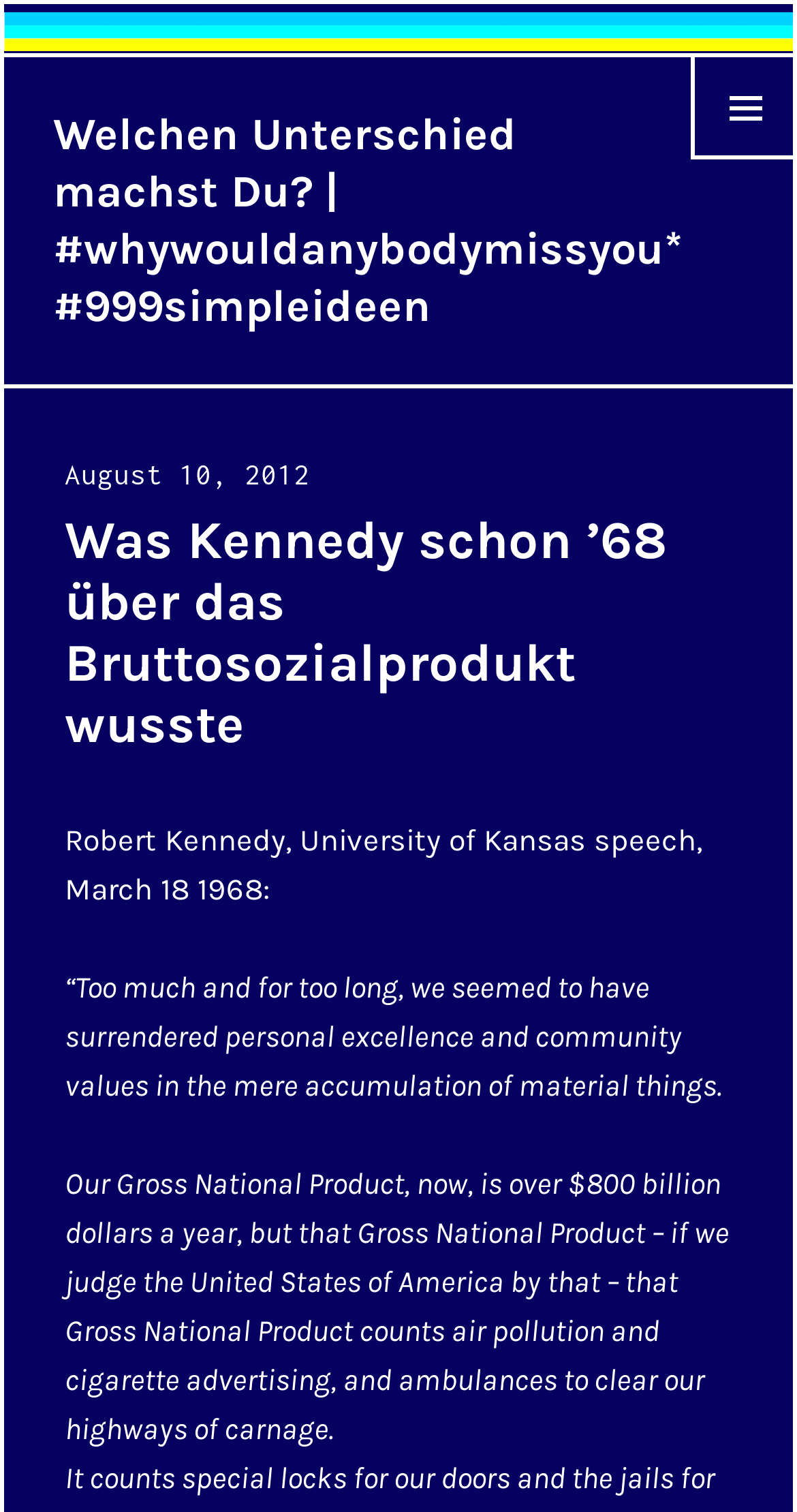When was the article posted?
Answer the question with as much detail as you can, using the image as a reference.

The webpage has a link 'August 10, 2012' which is labeled as 'Posted on', indicating the date the article was posted.